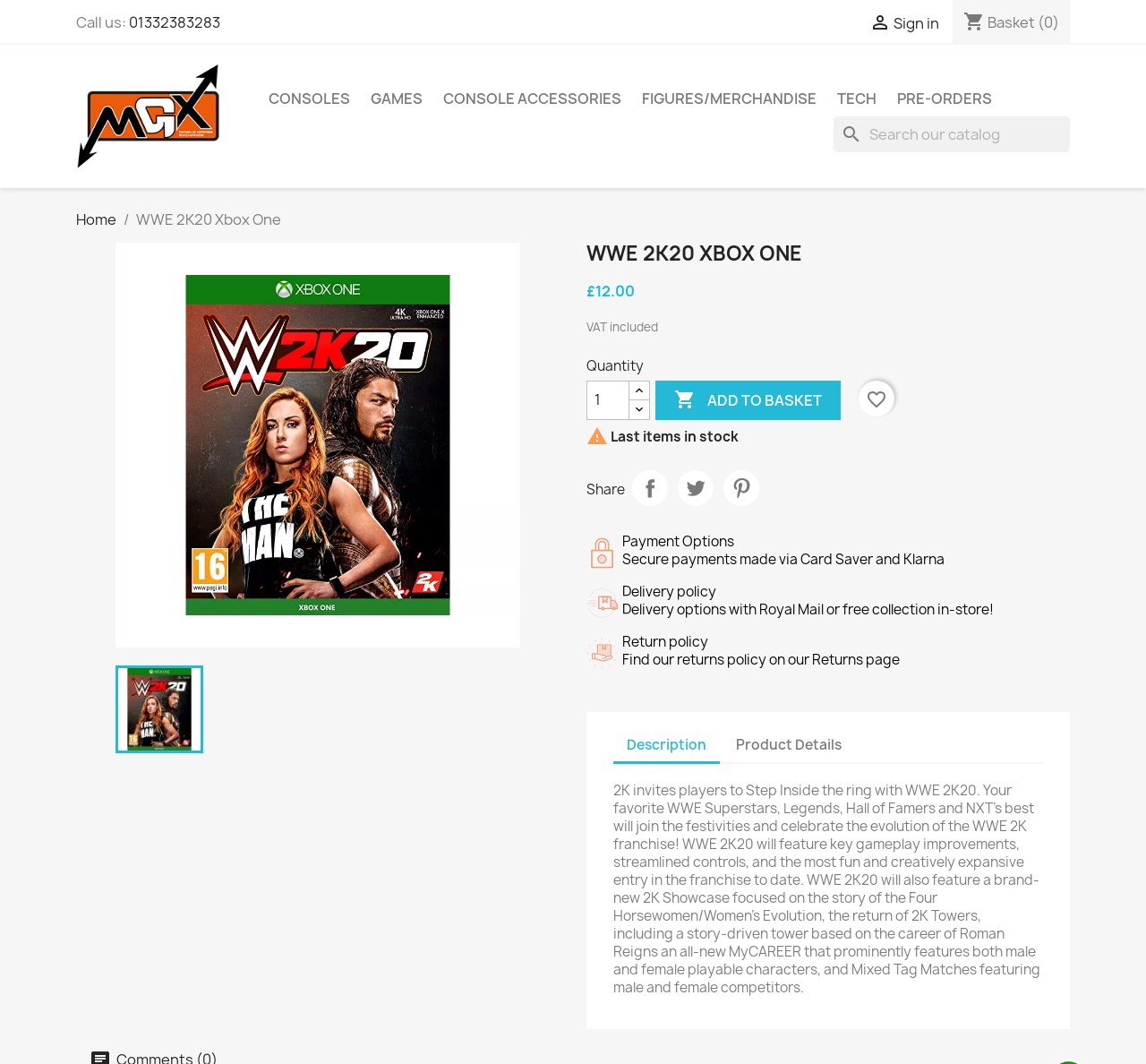Please find the bounding box coordinates (top-left x, top-left y, bottom-right x, bottom-right y) in the screenshot for the UI element described as follows: Keramatbmx Jam Report

None